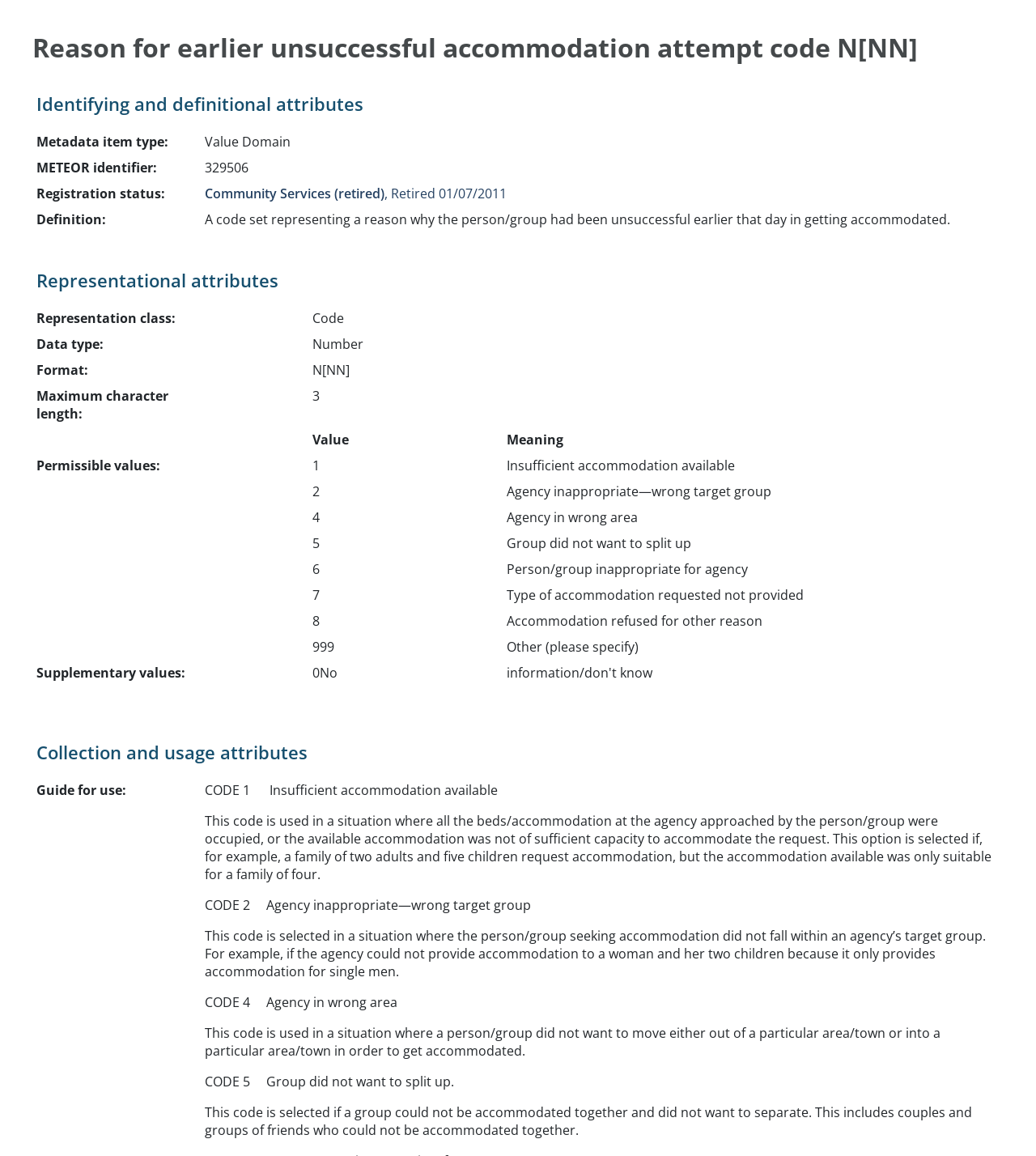What is the registration status of the METEOR identifier?
Using the visual information, reply with a single word or short phrase.

Retired